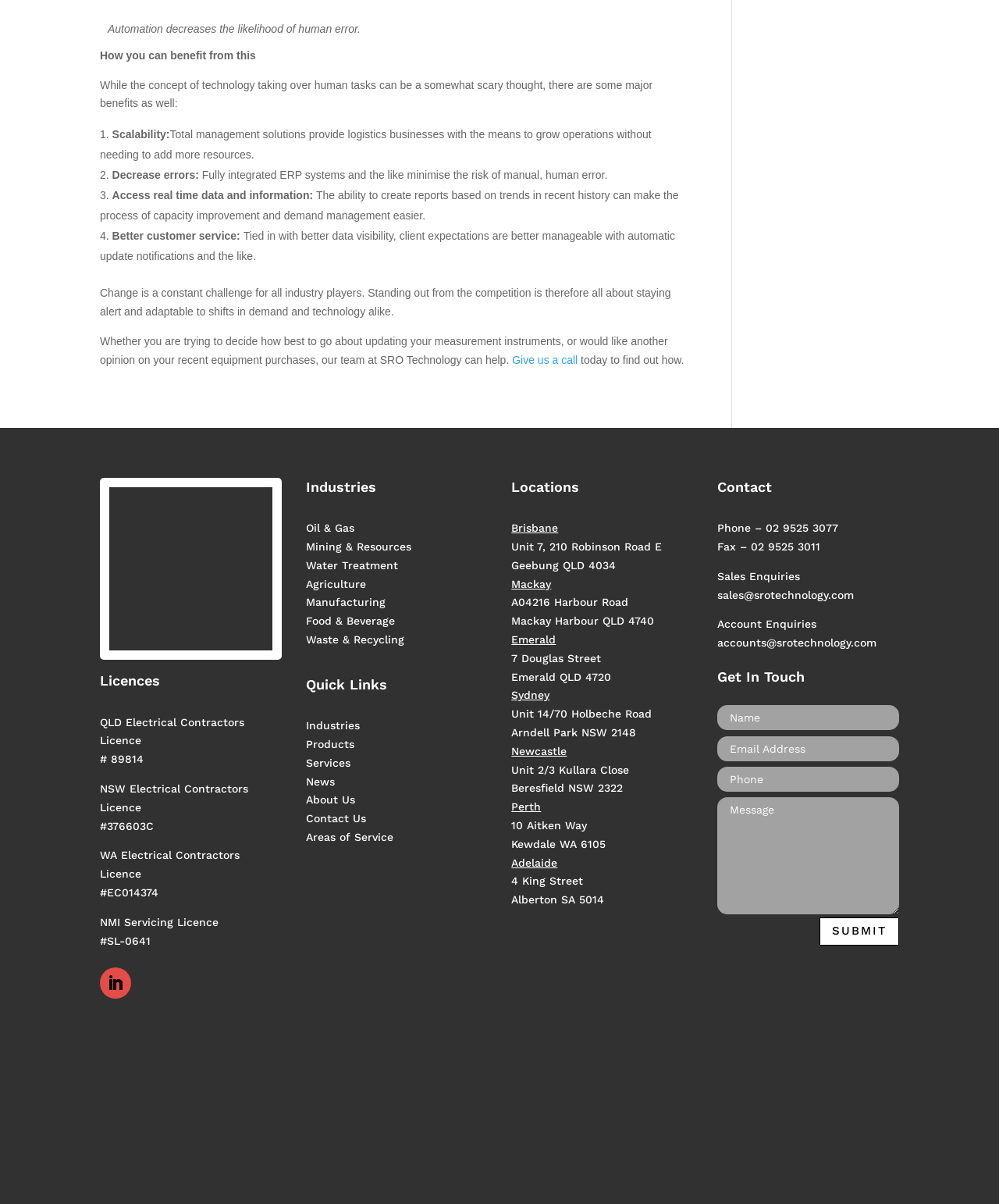Determine the bounding box coordinates of the clickable element to complete this instruction: "Click 'Give us a call'". Provide the coordinates in the format of four float numbers between 0 and 1, [left, top, right, bottom].

[0.513, 0.293, 0.578, 0.304]